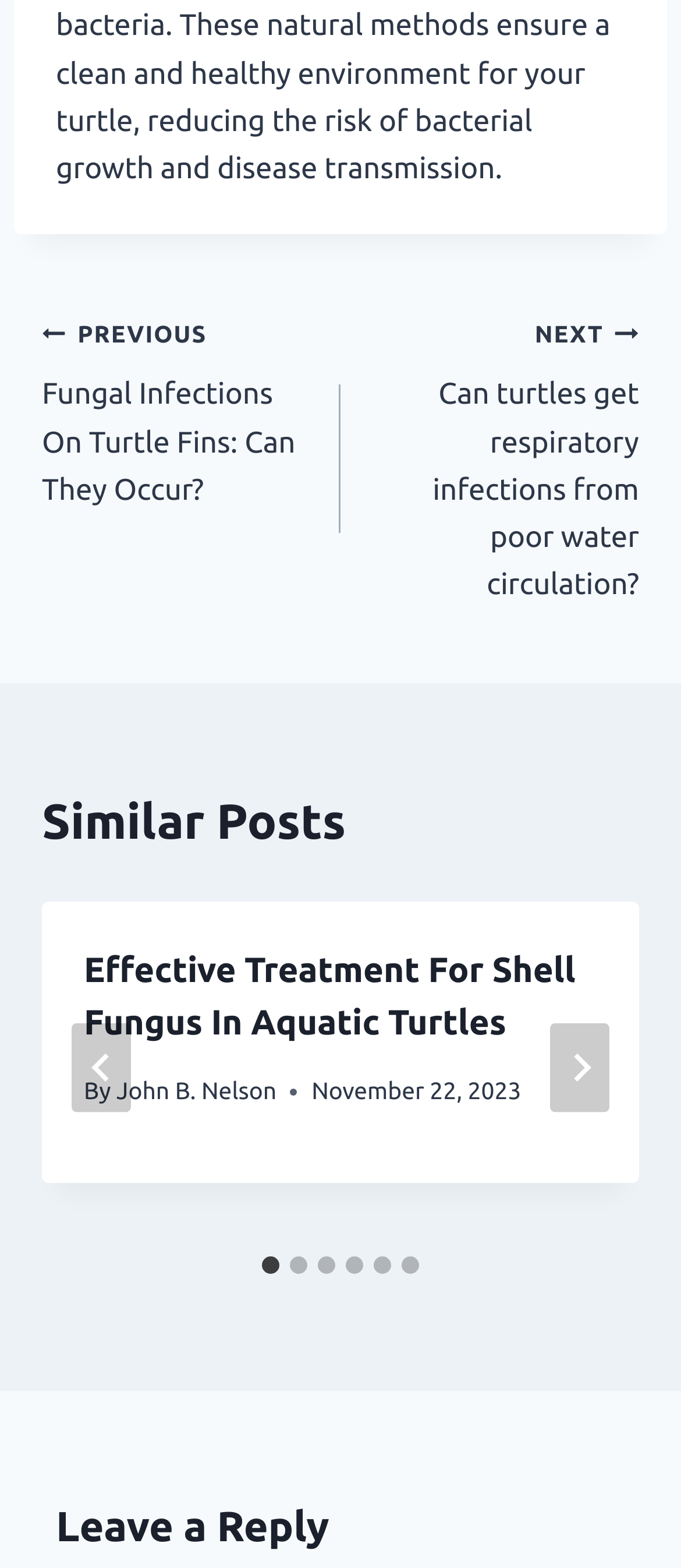What is the title of the first article in the similar posts section?
Refer to the screenshot and answer in one word or phrase.

Effective Treatment For Shell Fungus In Aquatic Turtles